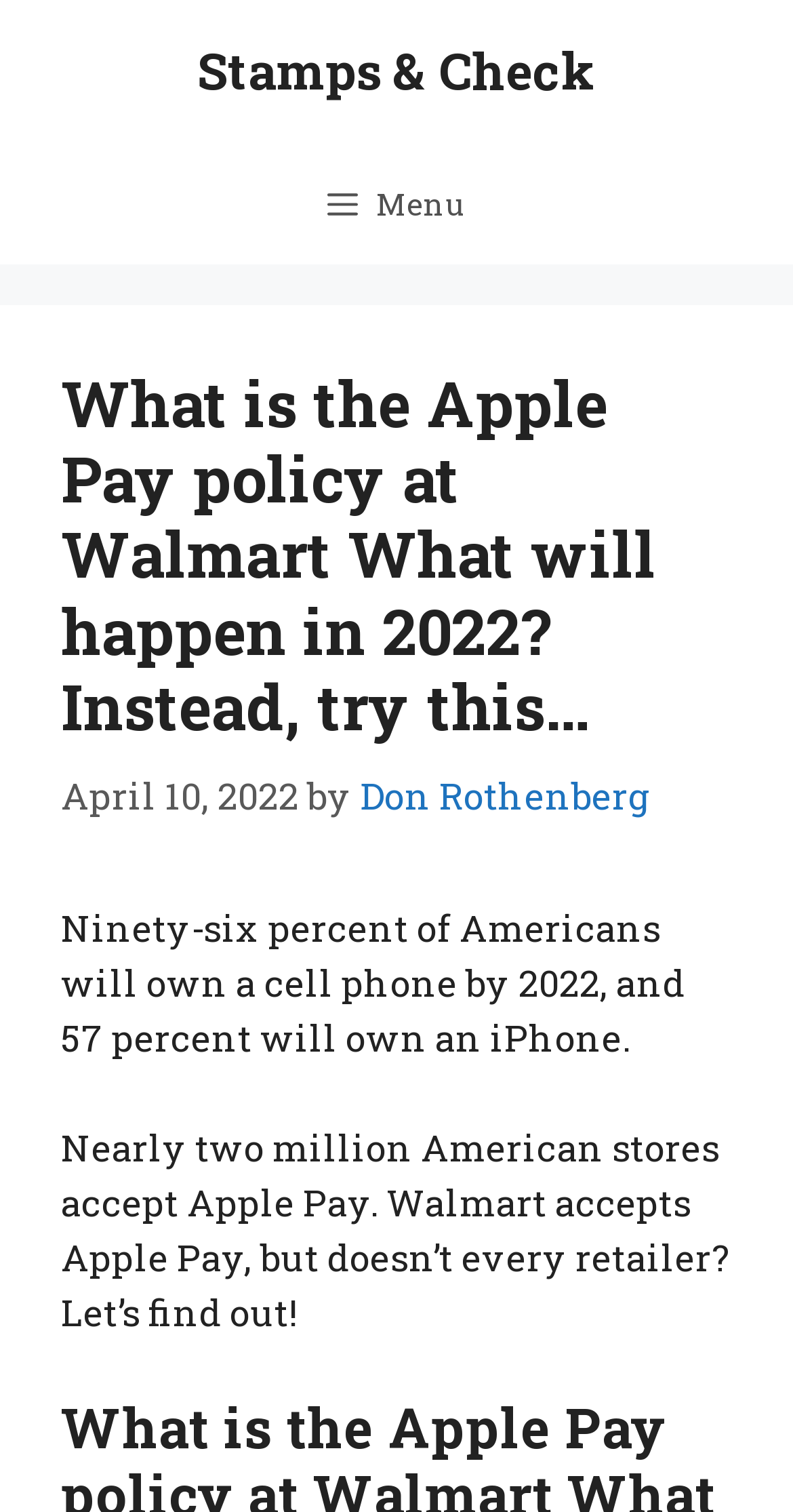Answer the question briefly using a single word or phrase: 
Who is the author of the article?

Don Rothenberg